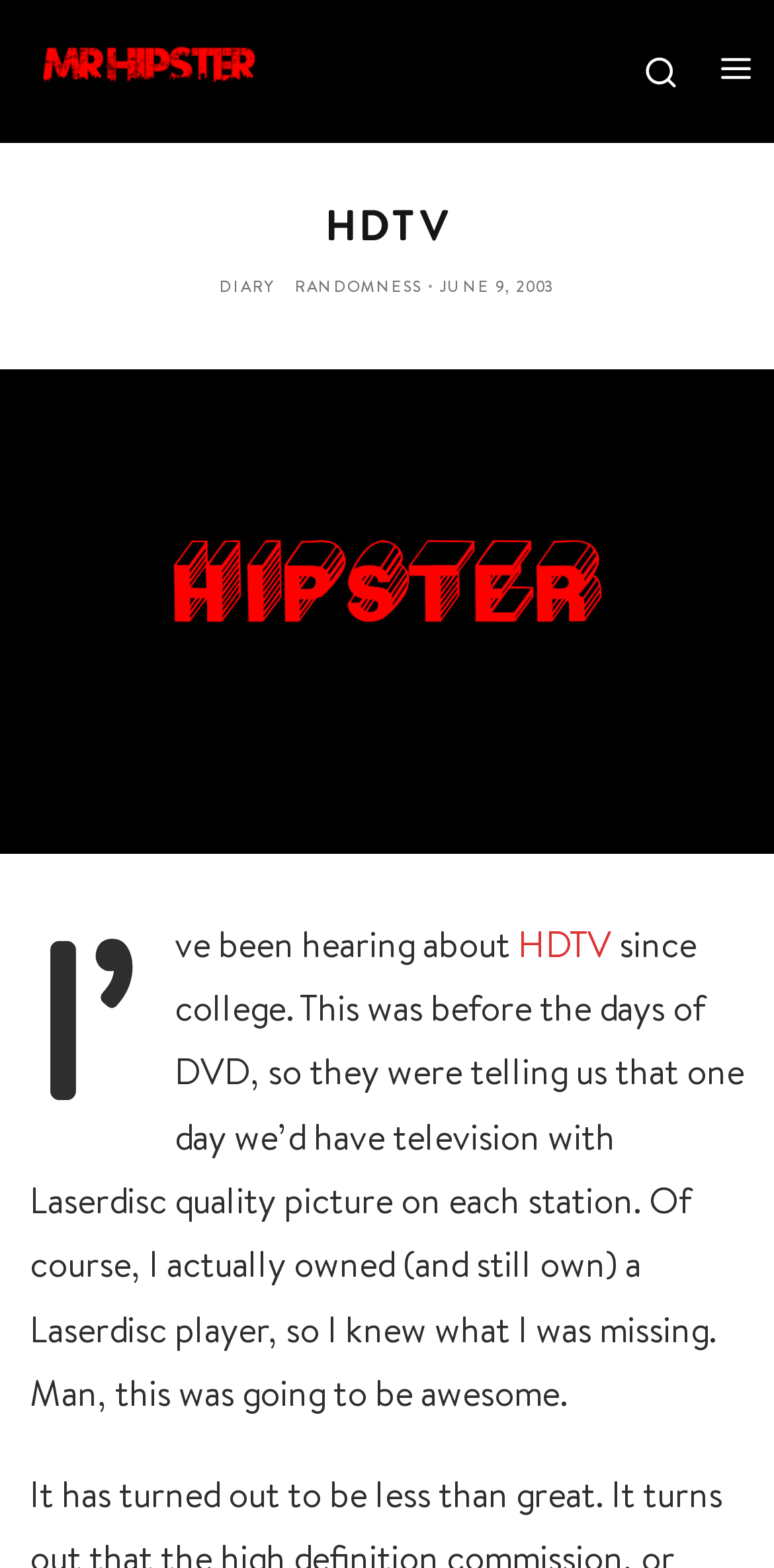Please find the bounding box for the UI element described by: "Diary".

[0.284, 0.178, 0.356, 0.191]